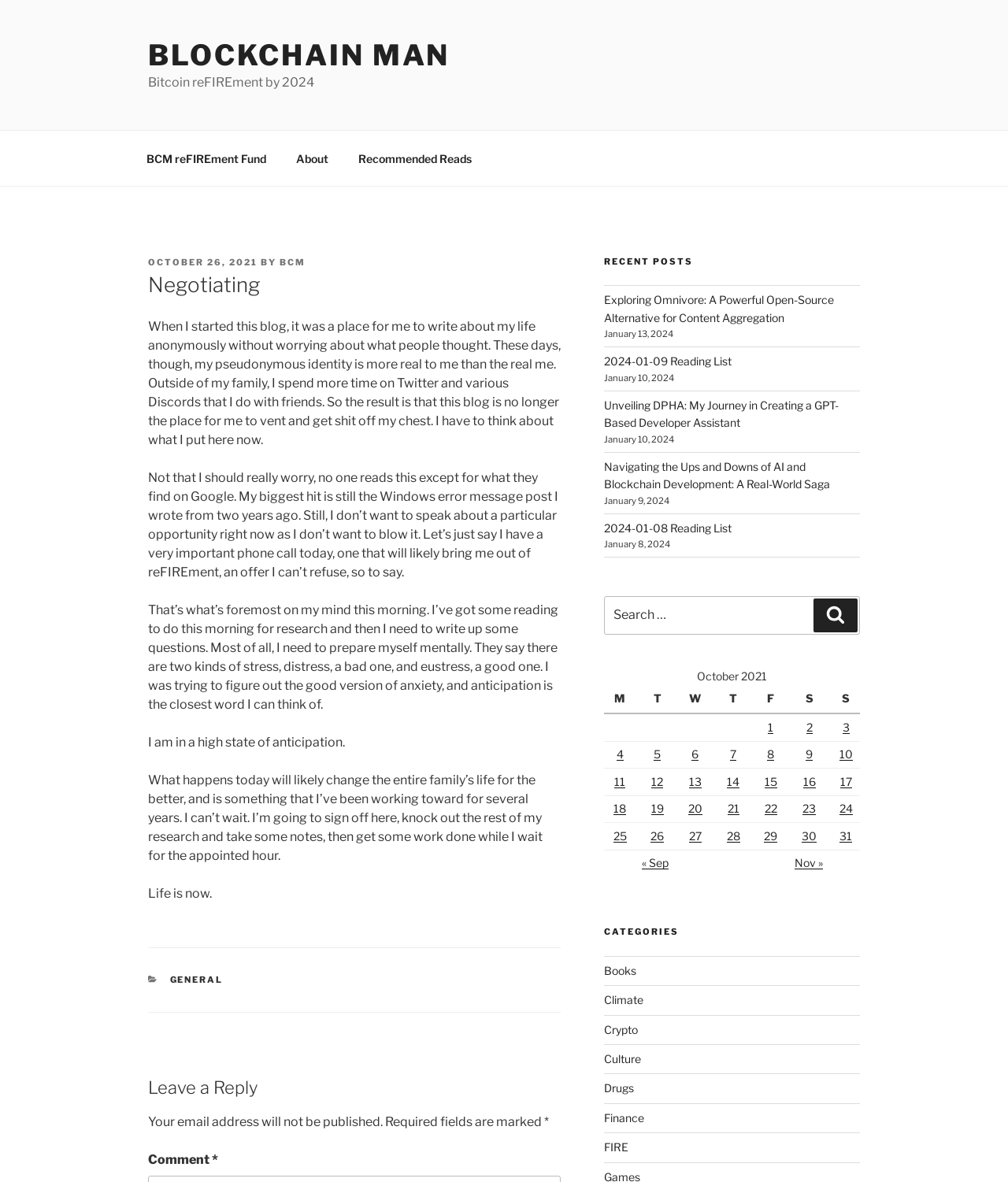Answer the question with a single word or phrase: 
What is the name of the blog?

Blockchain Man